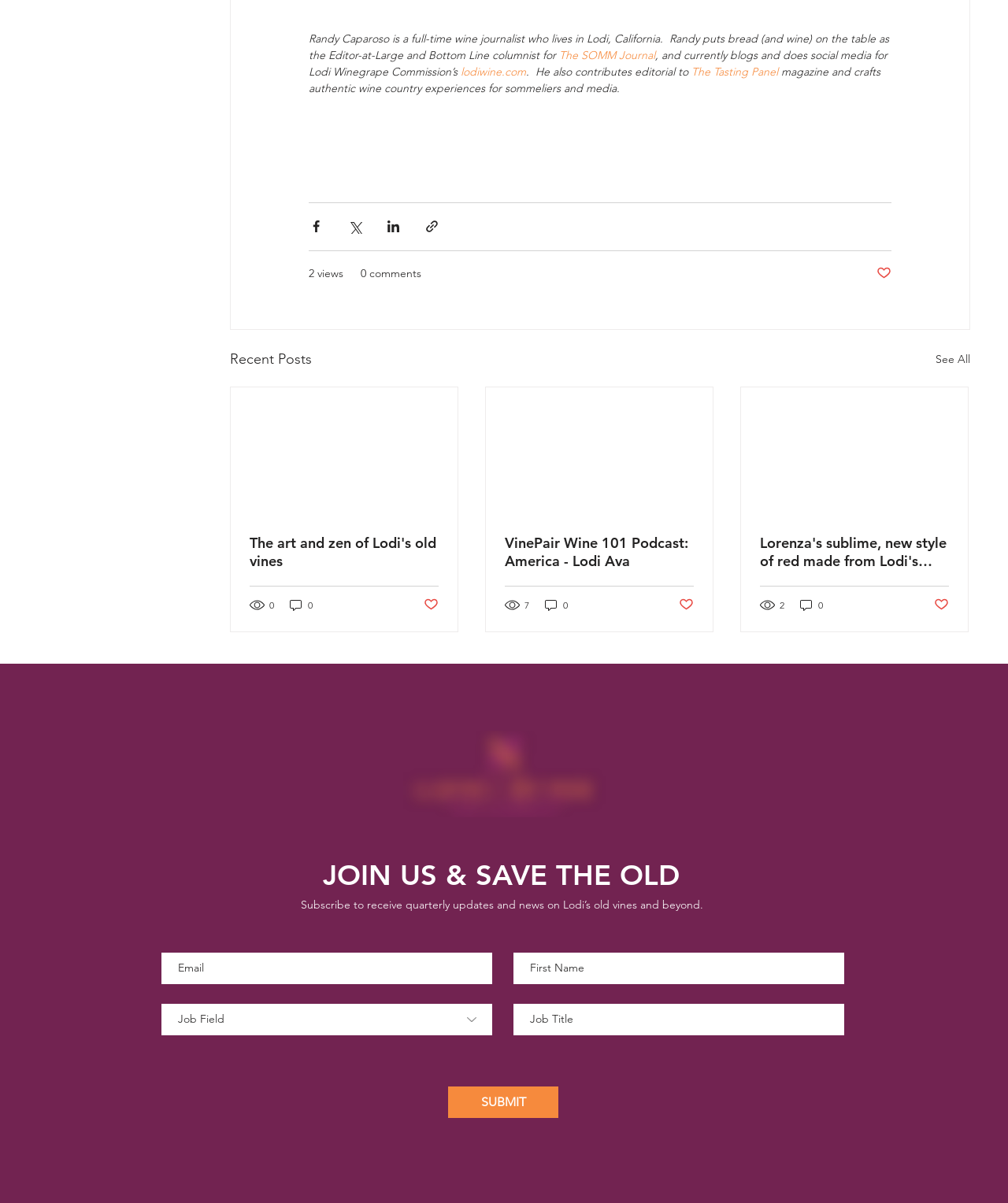From the element description: "aria-label="First Name" name="first-name" placeholder="First Name"", extract the bounding box coordinates of the UI element. The coordinates should be expressed as four float numbers between 0 and 1, in the order [left, top, right, bottom].

[0.509, 0.792, 0.838, 0.818]